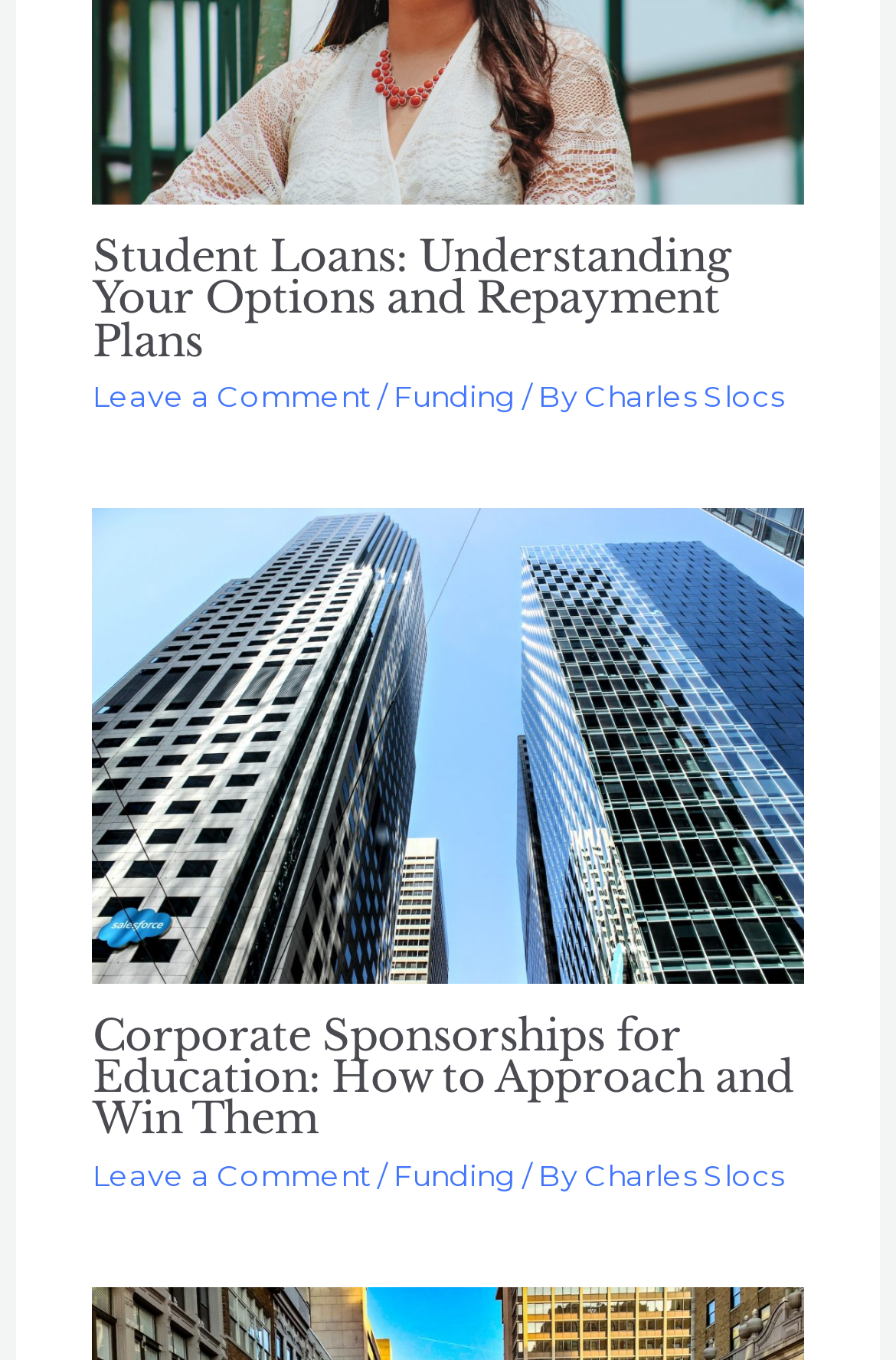Please mark the clickable region by giving the bounding box coordinates needed to complete this instruction: "Click on the 'Student Loans: Understanding Your Options and Repayment Plans' link".

[0.103, 0.169, 0.816, 0.27]